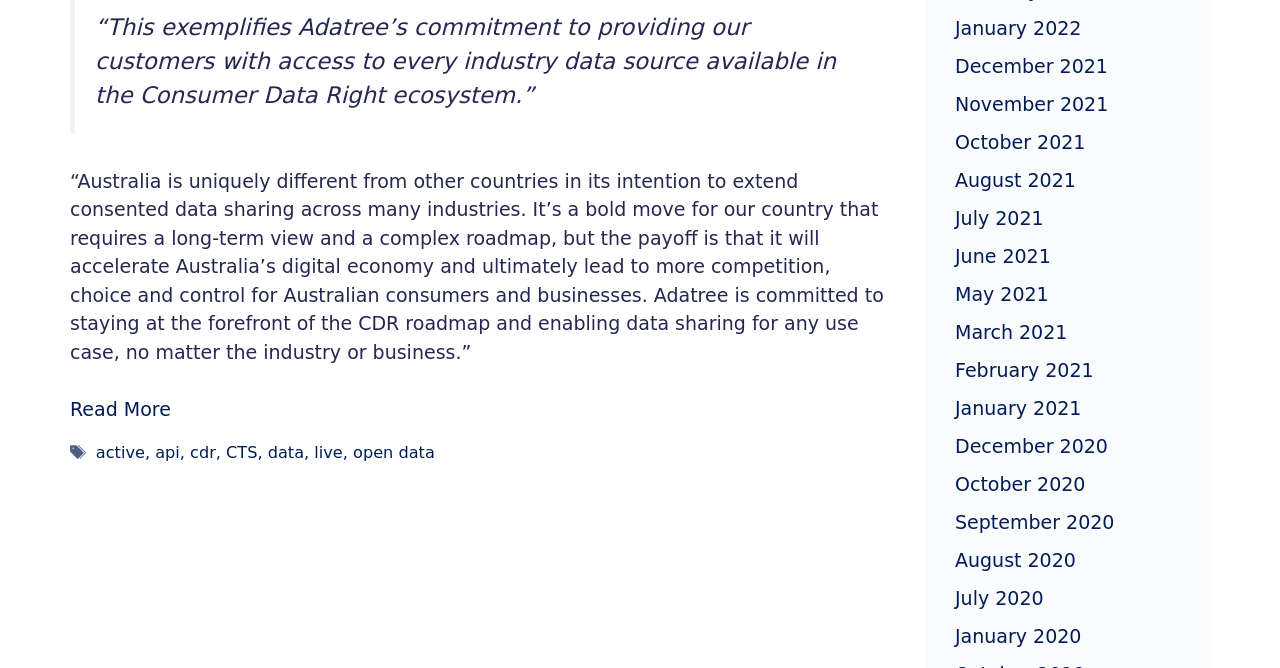Please identify the bounding box coordinates of the element I need to click to follow this instruction: "Check out CDR related news".

[0.148, 0.663, 0.169, 0.692]